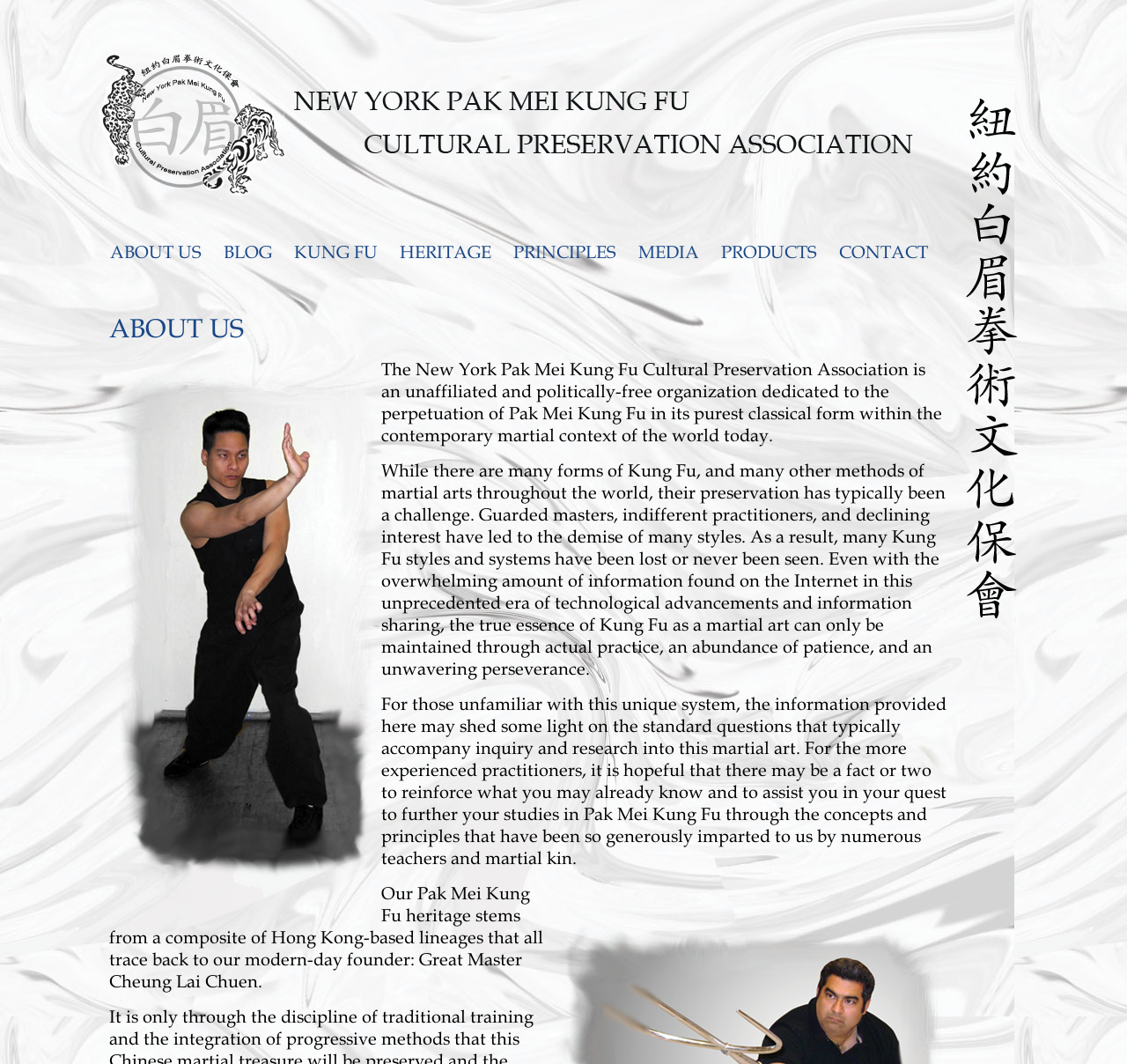Please respond to the question with a concise word or phrase:
What is the name of the organization?

New York Pak Mei Kung Fu Cultural Preservation Association